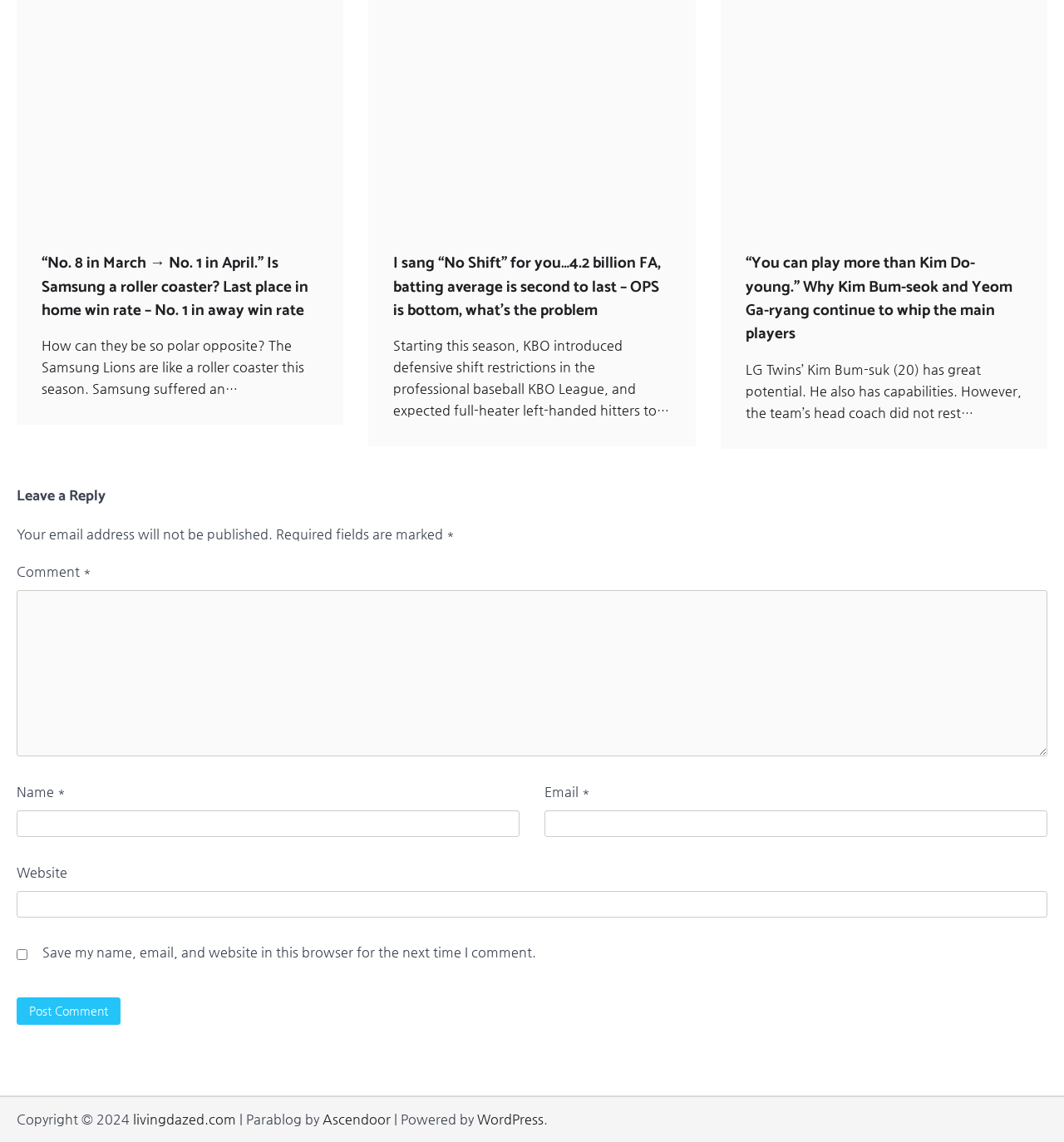Pinpoint the bounding box coordinates of the area that must be clicked to complete this instruction: "View the archives for May 2024".

None